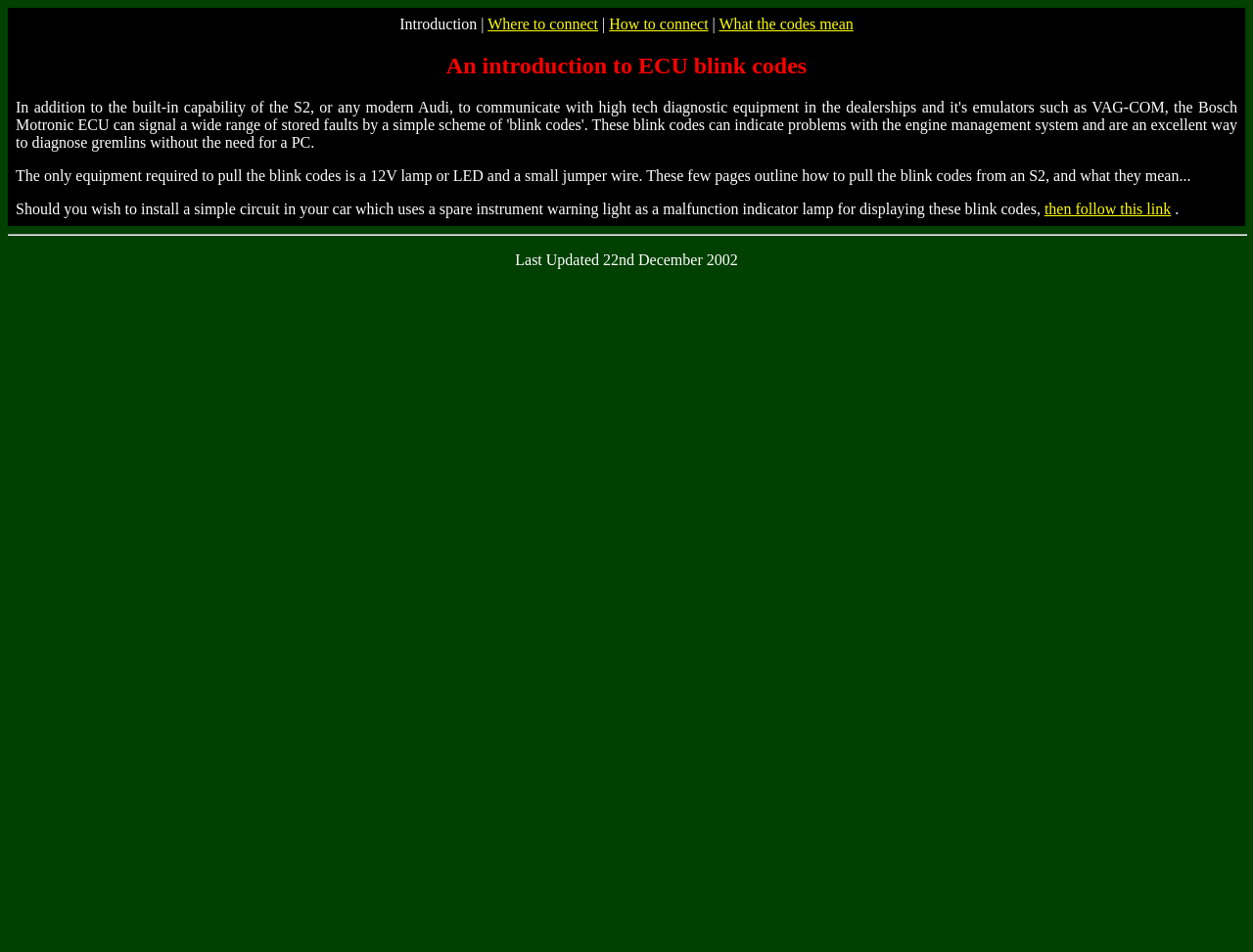Provide a thorough description of the webpage you see.

The webpage is about "Introduction to Blink Codes" and appears to be a tutorial or guide on how to diagnose engine management system problems using blink codes. 

At the top of the page, there is a table with a single row and cell that spans the entire width of the page. This cell contains a block of text that serves as an introduction to the topic, explaining what blink codes are and how they can be used to diagnose issues. The text also mentions that the page will outline how to pull the blink codes from an S2 and what they mean.

Within this introductory text, there are three links to other sections of the page or website: "Where to connect", "How to connect", and "What the codes mean". These links are positioned horizontally next to each other, near the top of the page.

Below the introductory text, there is a heading that reads "An introduction to ECU blink codes". This is followed by two paragraphs of text that provide more information on the topic. The first paragraph explains the equipment required to pull the blink codes, while the second paragraph discusses the possibility of installing a simple circuit in a car to display the blink codes.

There is also a link within the second paragraph that allows users to follow a link to learn more about installing such a circuit. 

At the bottom of the page, there is a horizontal separator line, followed by a text that indicates the page was "Last Updated 22nd December 2002".